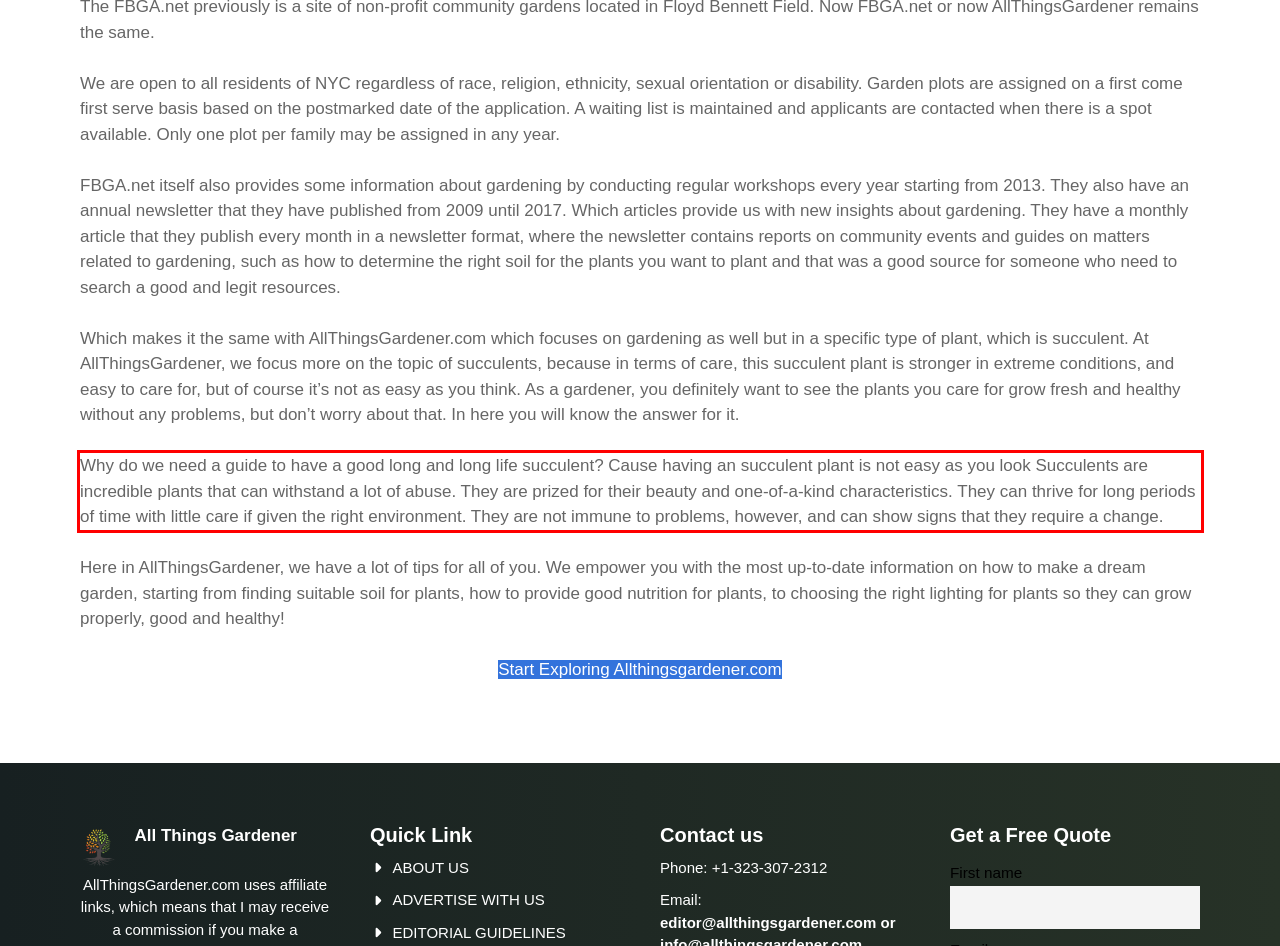Examine the screenshot of the webpage, locate the red bounding box, and perform OCR to extract the text contained within it.

Why do we need a guide to have a good long and long life succulent? Cause having an succulent plant is not easy as you look Succulents are incredible plants that can withstand a lot of abuse. They are prized for their beauty and one-of-a-kind characteristics. They can thrive for long periods of time with little care if given the right environment. They are not immune to problems, however, and can show signs that they require a change.